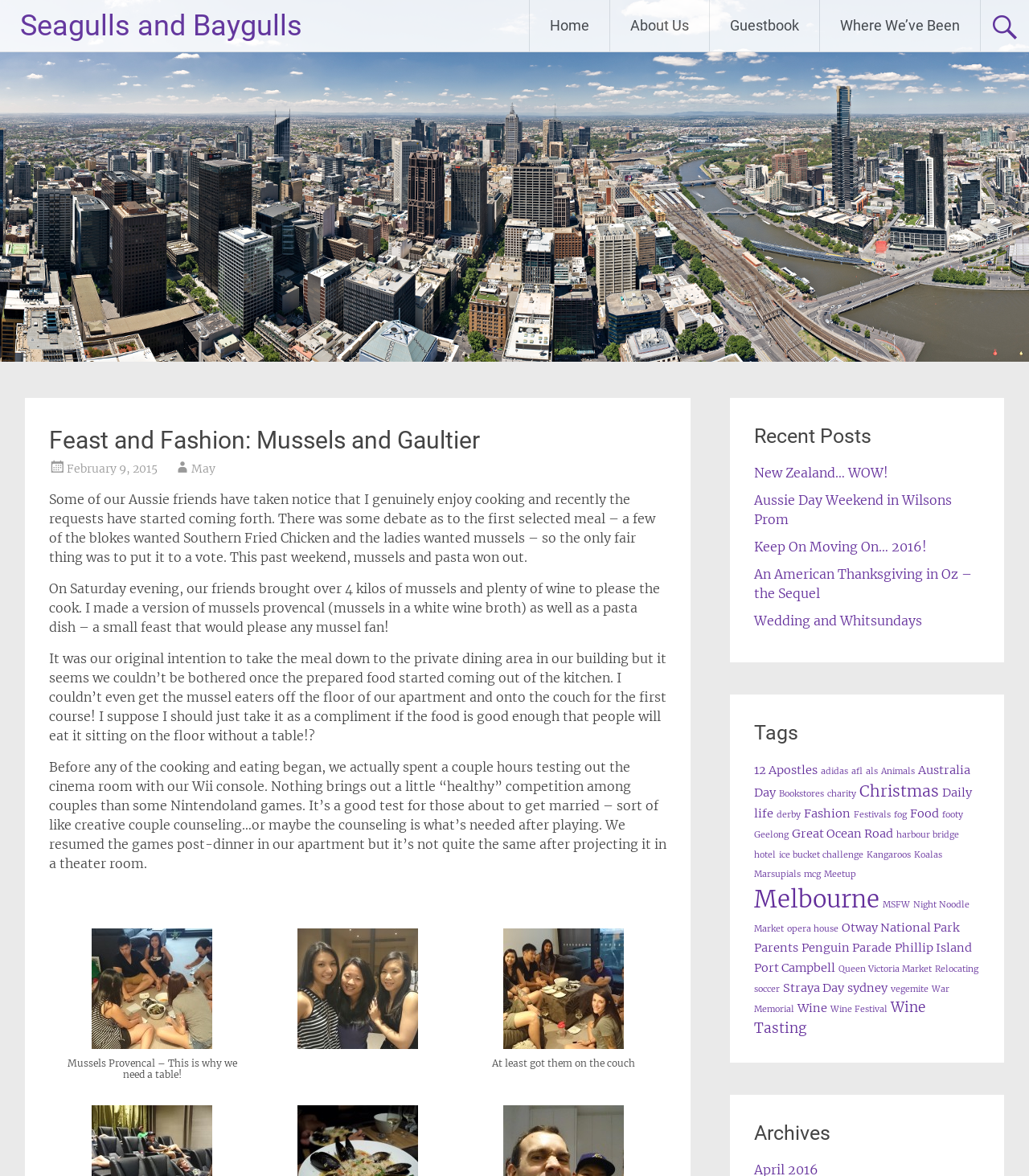Locate the bounding box coordinates of the clickable area needed to fulfill the instruction: "Check the image in the figure".

[0.089, 0.789, 0.206, 0.892]